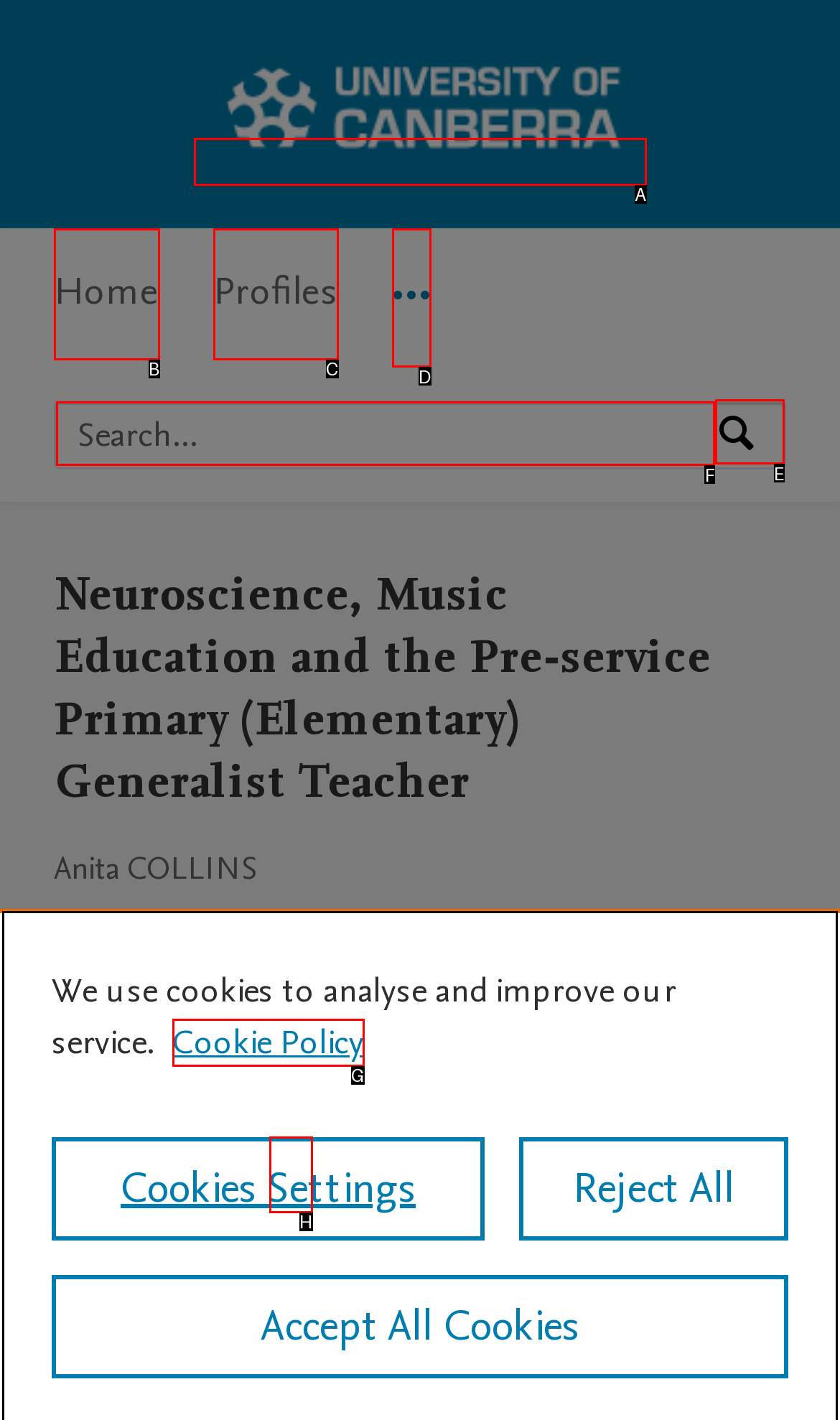Specify which element within the red bounding boxes should be clicked for this task: Search by expertise, name or affiliation Respond with the letter of the correct option.

F